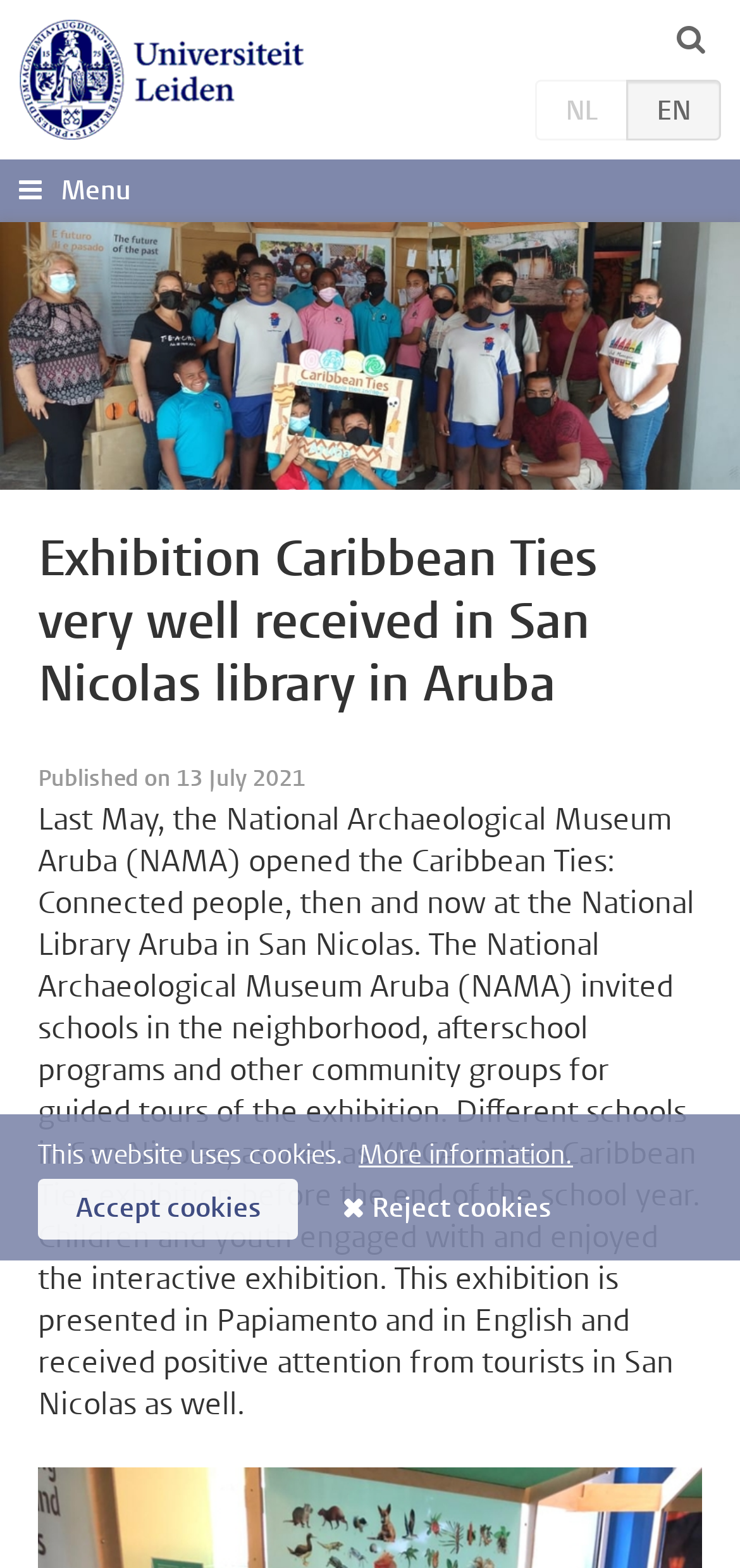Offer a detailed account of what is visible on the webpage.

The webpage is about an exhibition called "Caribbean Ties: Connected people, then and now" at the National Library Aruba in San Nicolas. At the top left, there is a Leiden University logo, which is an image with a link. Next to it, there is a button with an icon. On the top right, there are two language options, "Nederlands" and "English", each with a corresponding abbreviation "NL" and "EN". 

Below the language options, there is a menu button with an icon. Underneath the menu button, there is a heading that reads "Exhibition Caribbean Ties very well received in San Nicolas library in Aruba". Below the heading, there is a time stamp that indicates the article was published on 13 July 2021. 

The main content of the webpage is a paragraph of text that describes the exhibition. It mentions that the National Archaeological Museum Aruba invited schools and community groups for guided tours, and that children and youth engaged with the interactive exhibition. The exhibition is presented in Papiamento and English and received positive attention from tourists.

At the bottom of the page, there is a notice that the website uses cookies, with a link to "More information" and two buttons to "Accept cookies" or "Reject cookies".